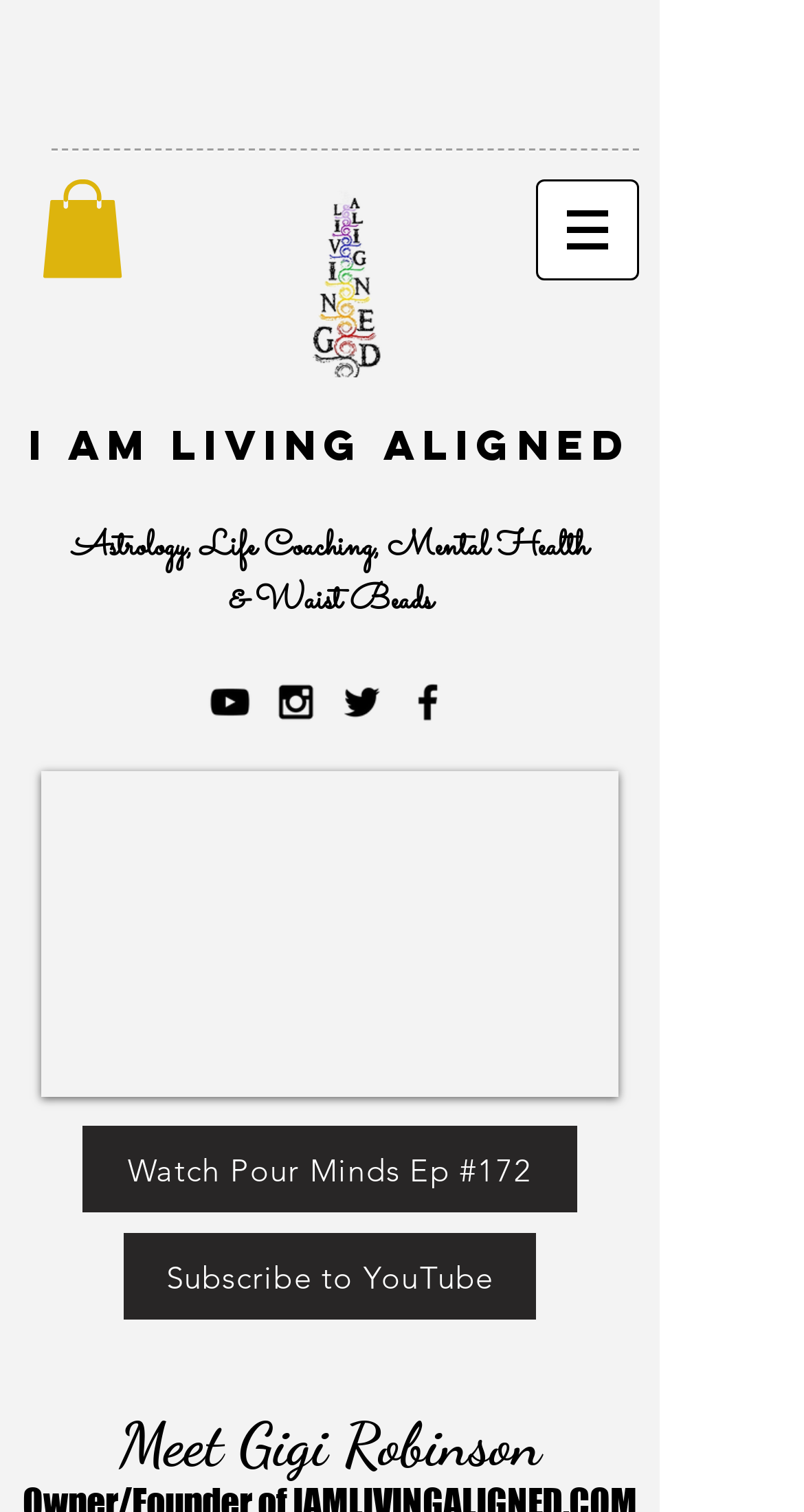What action is encouraged on this website?
Based on the screenshot, provide a one-word or short-phrase response.

Subscribe to YouTube